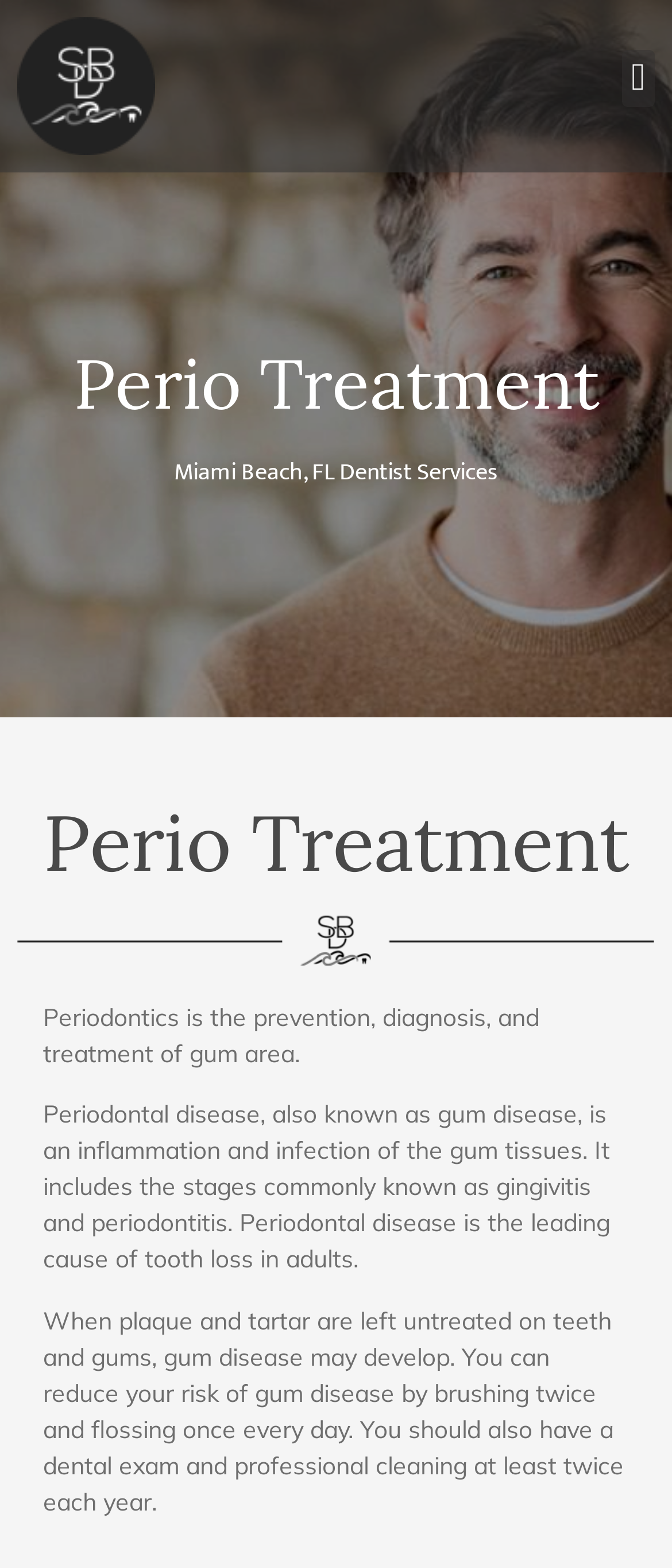Answer the following query concisely with a single word or phrase:
What is periodontal disease?

Inflammation and infection of gum tissues